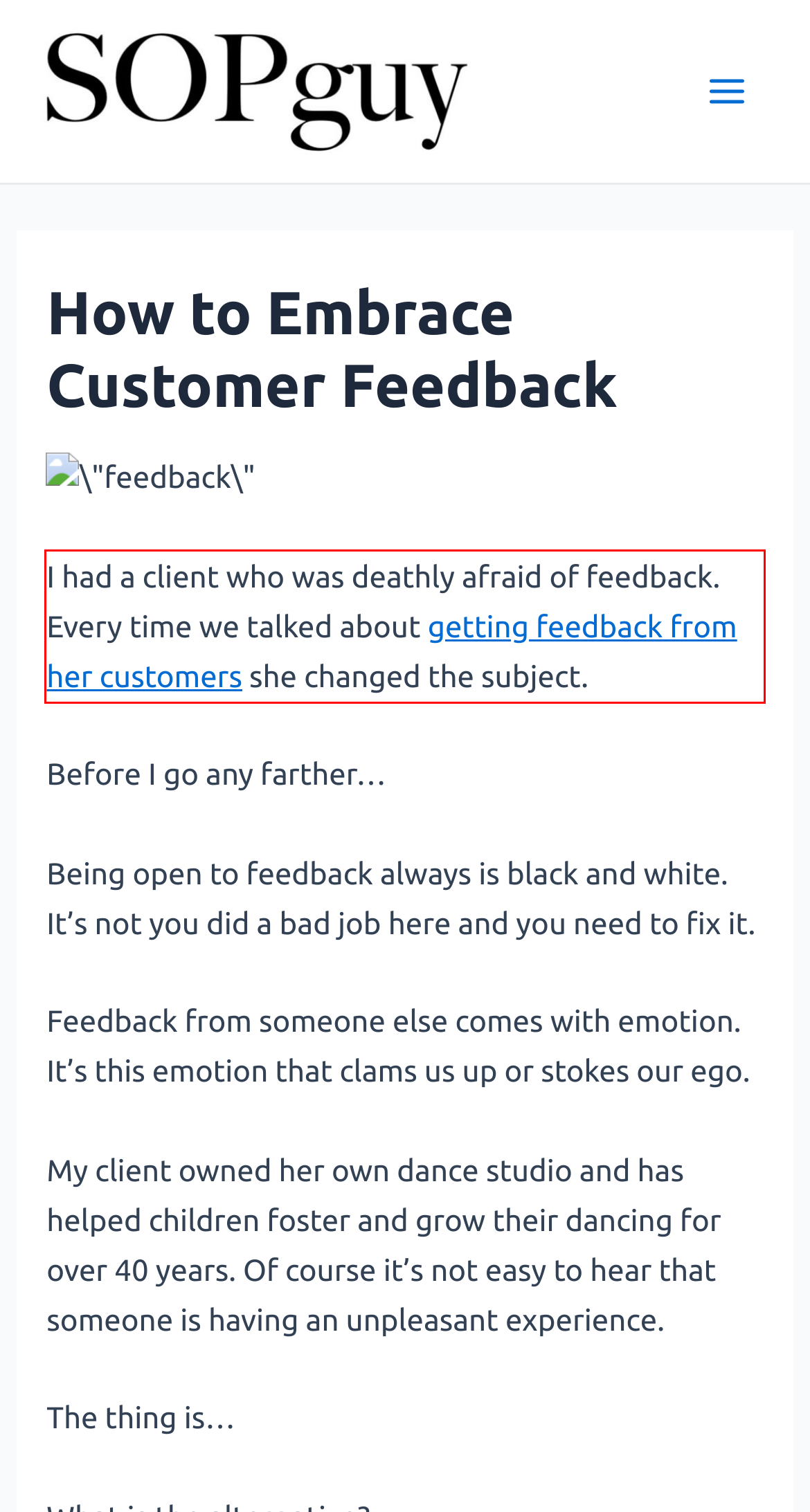Using OCR, extract the text content found within the red bounding box in the given webpage screenshot.

I had a client who was deathly afraid of feedback. Every time we talked about getting feedback from her customers she changed the subject.